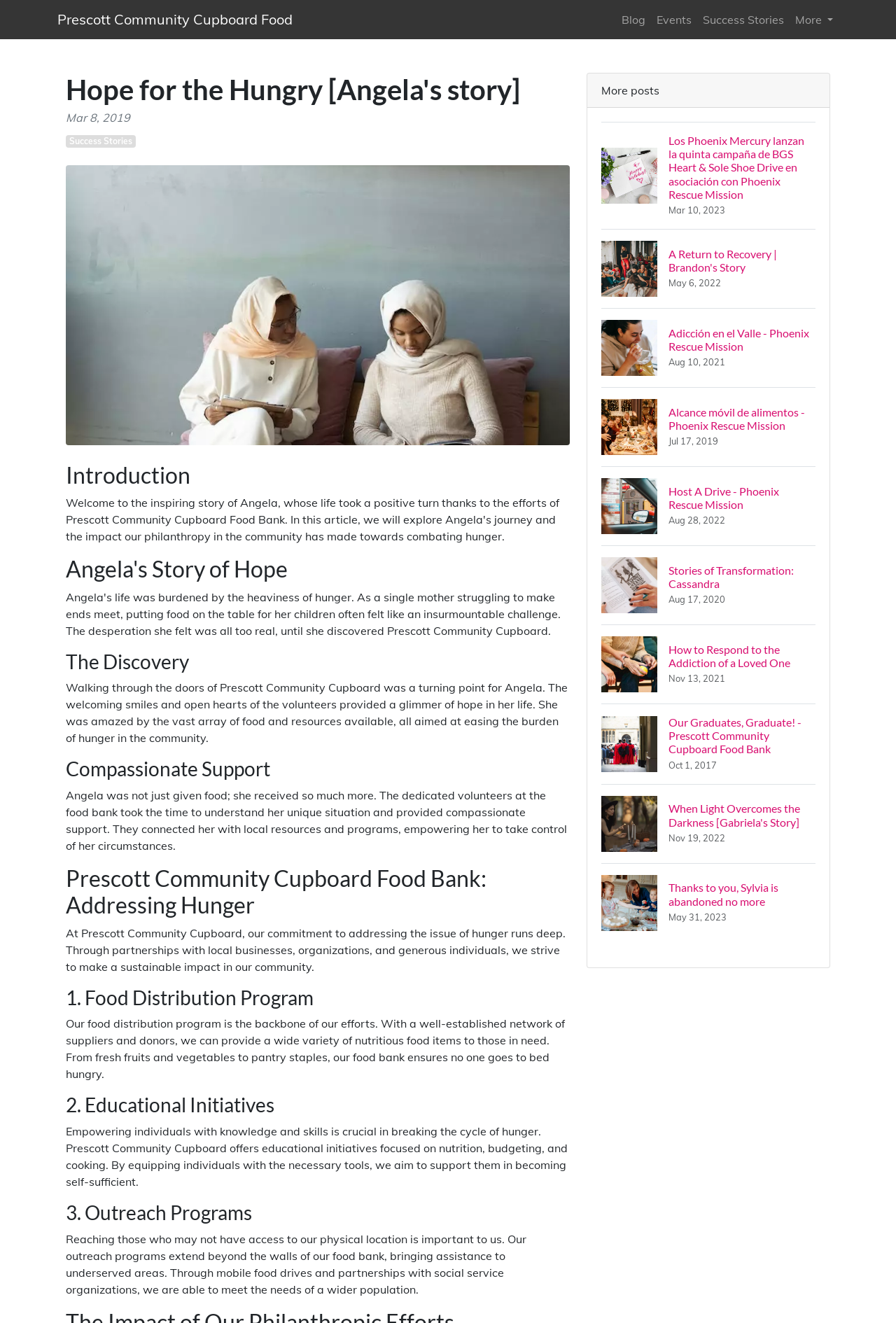Please indicate the bounding box coordinates for the clickable area to complete the following task: "Explore the 'Events' page". The coordinates should be specified as four float numbers between 0 and 1, i.e., [left, top, right, bottom].

[0.727, 0.004, 0.778, 0.025]